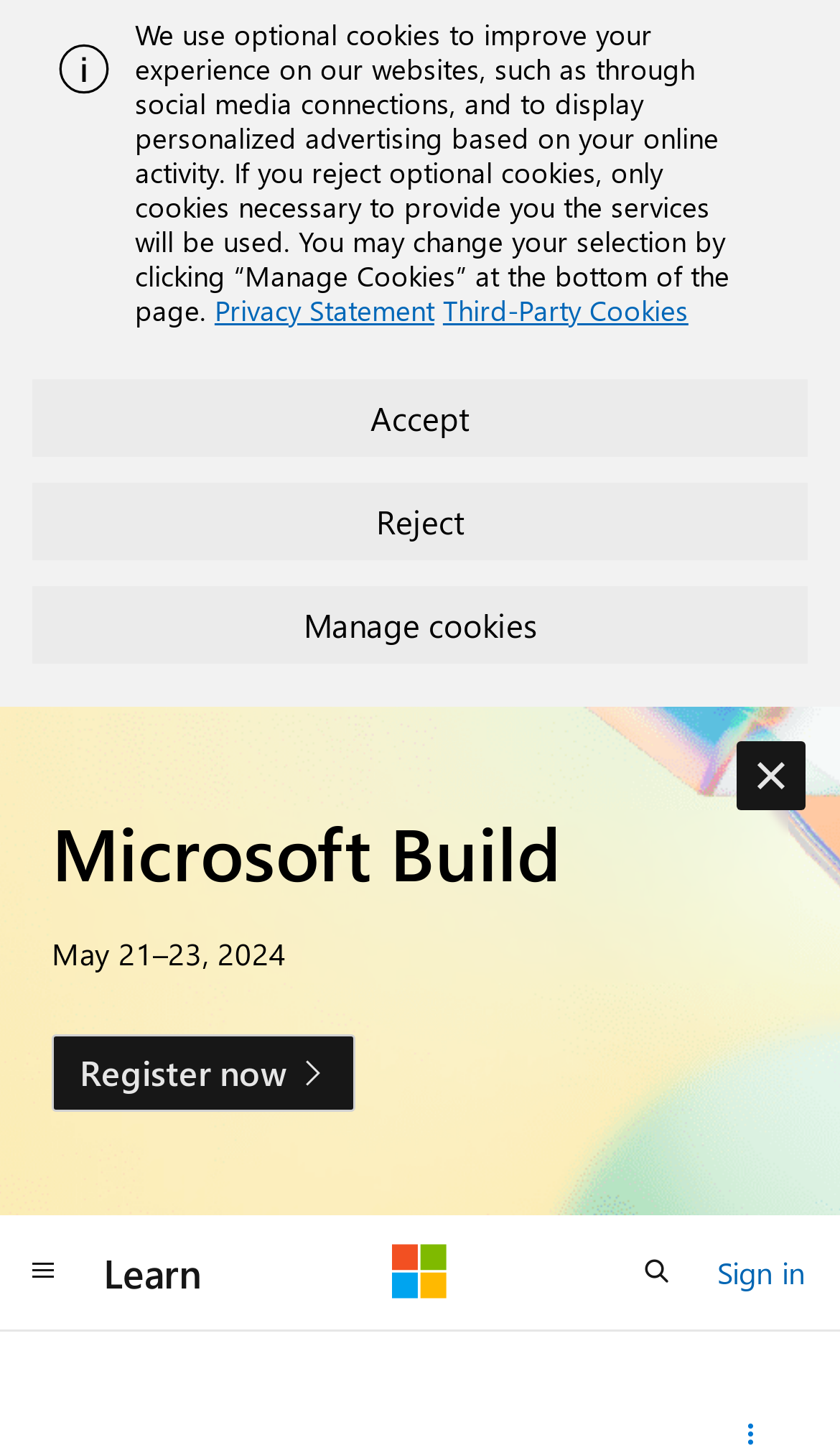What is the date of the Microsoft Build event?
Based on the image, answer the question with a single word or brief phrase.

May 21-23, 2024